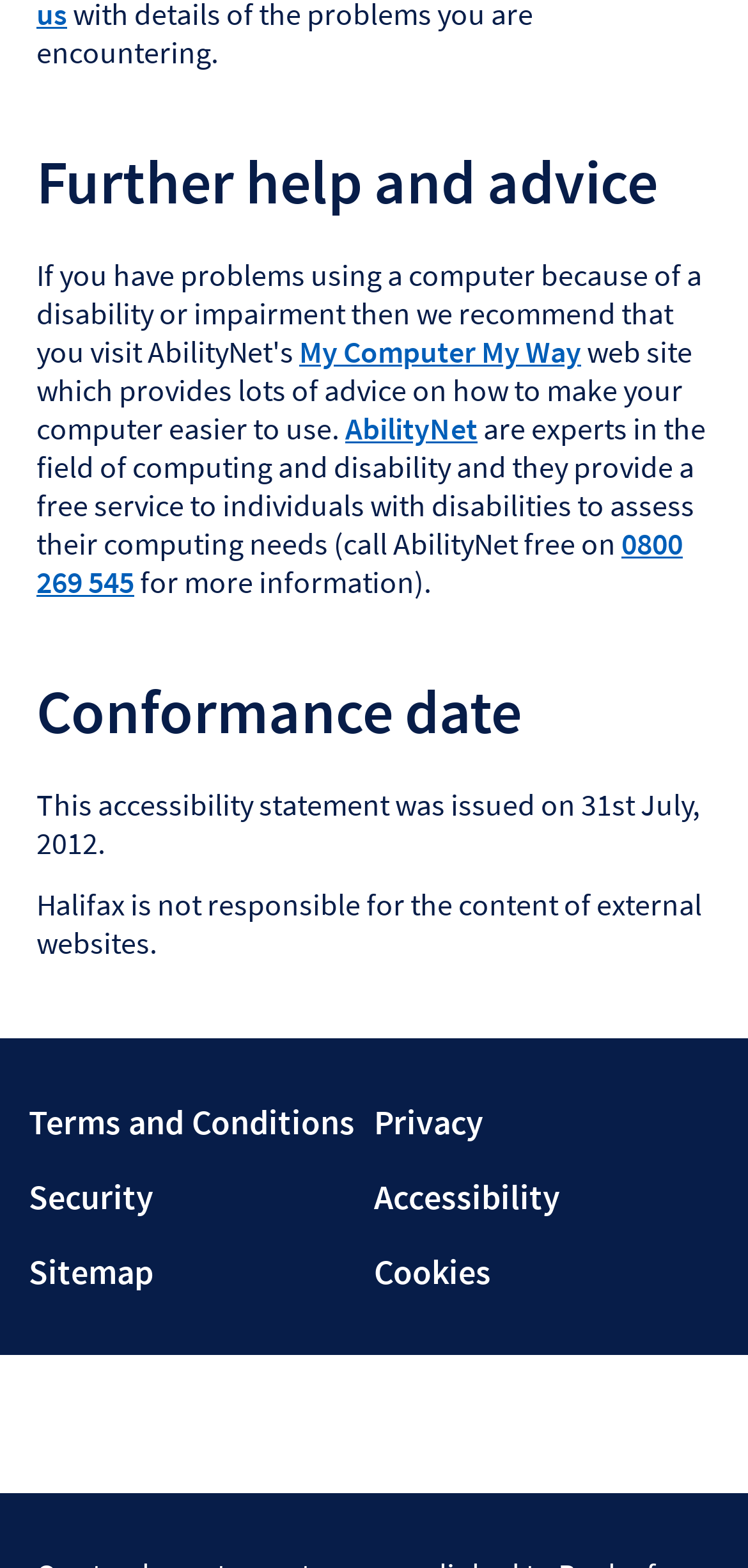Can you specify the bounding box coordinates of the area that needs to be clicked to fulfill the following instruction: "visit My Computer My Way website"?

[0.4, 0.212, 0.777, 0.236]